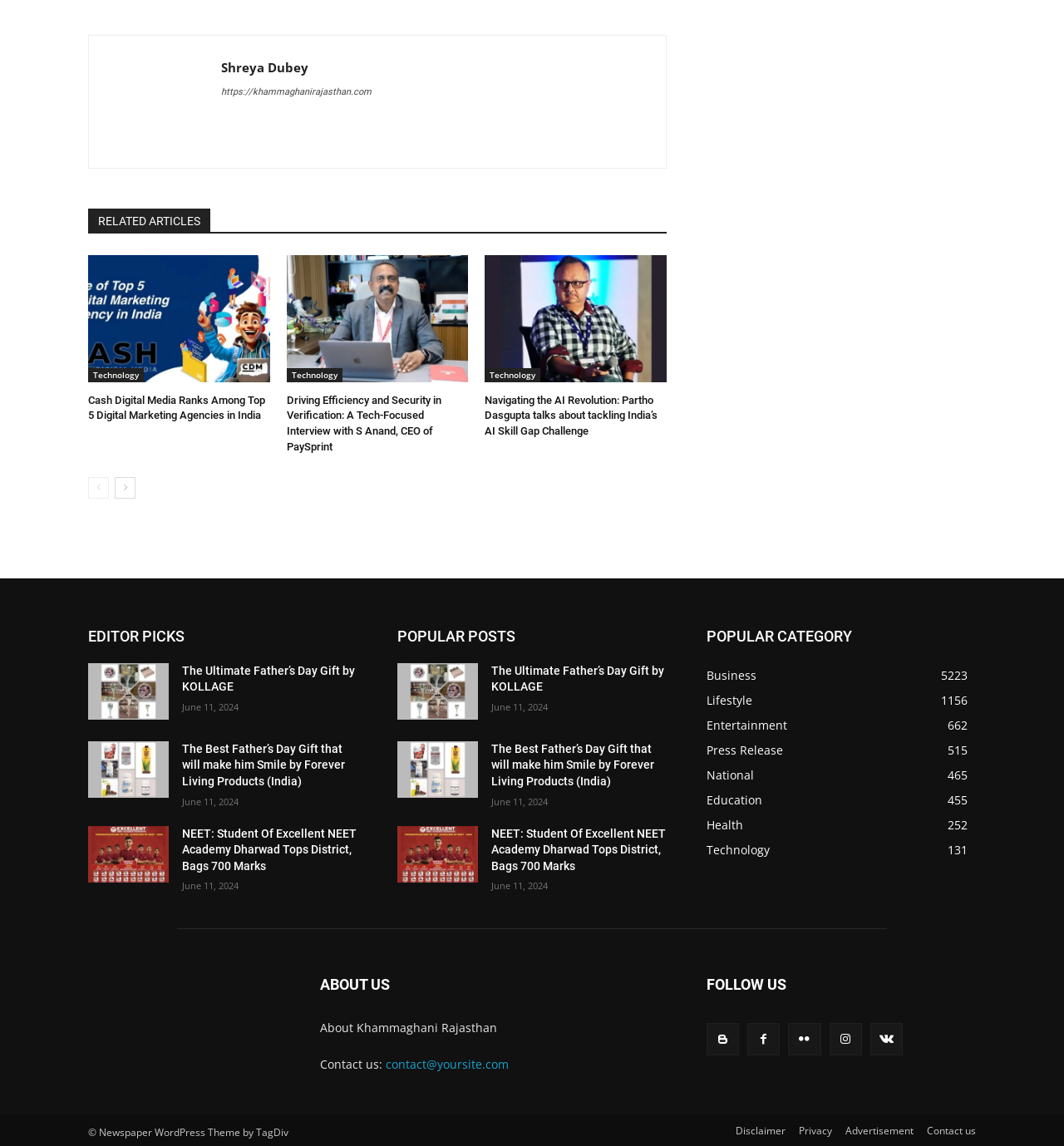What is the date of the articles listed under 'EDITOR PICKS'?
Please provide a comprehensive and detailed answer to the question.

The date is obtained from the time elements associated with each article under the 'EDITOR PICKS' section, which all show the same date 'June 11, 2024'.